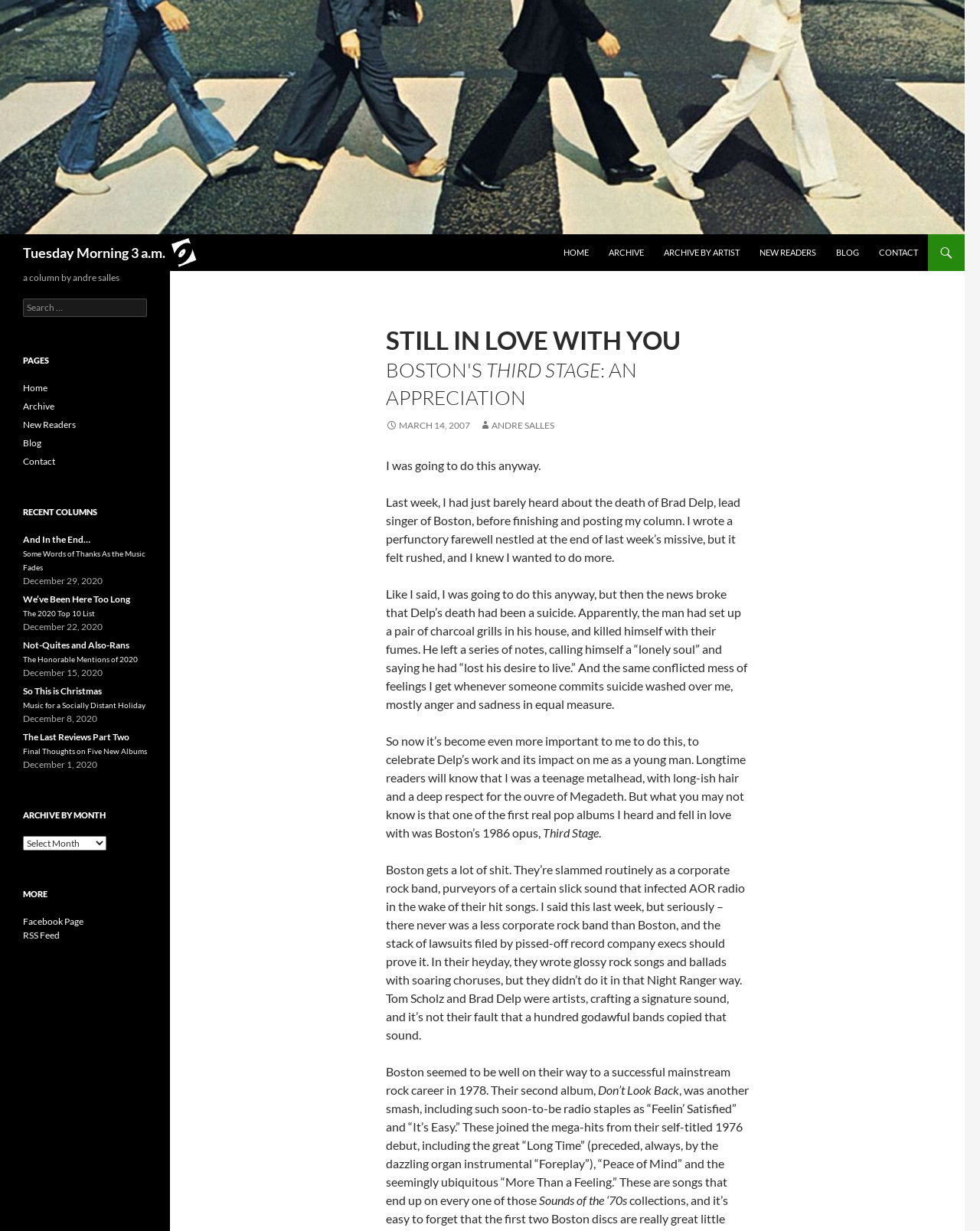Please determine the bounding box coordinates of the clickable area required to carry out the following instruction: "View the Facebook page". The coordinates must be four float numbers between 0 and 1, represented as [left, top, right, bottom].

[0.023, 0.744, 0.085, 0.753]